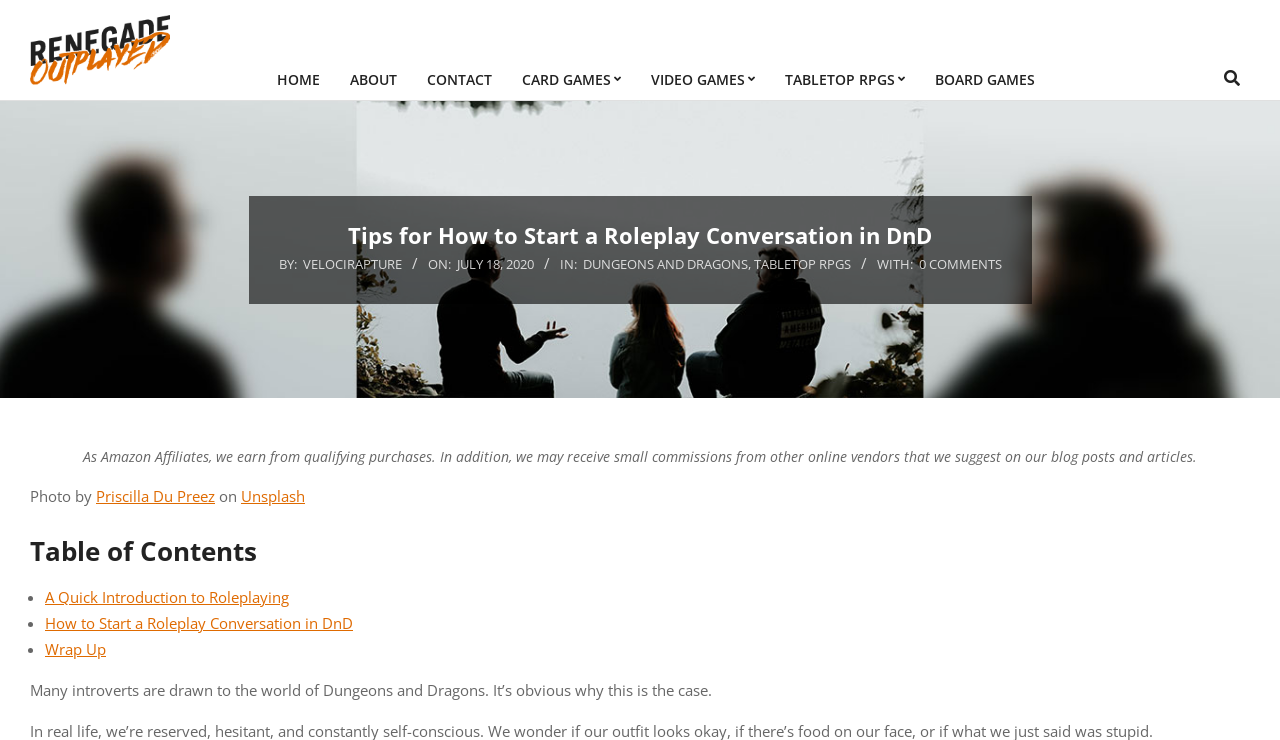Please answer the following query using a single word or phrase: 
What is the purpose of the search bar?

To search the website